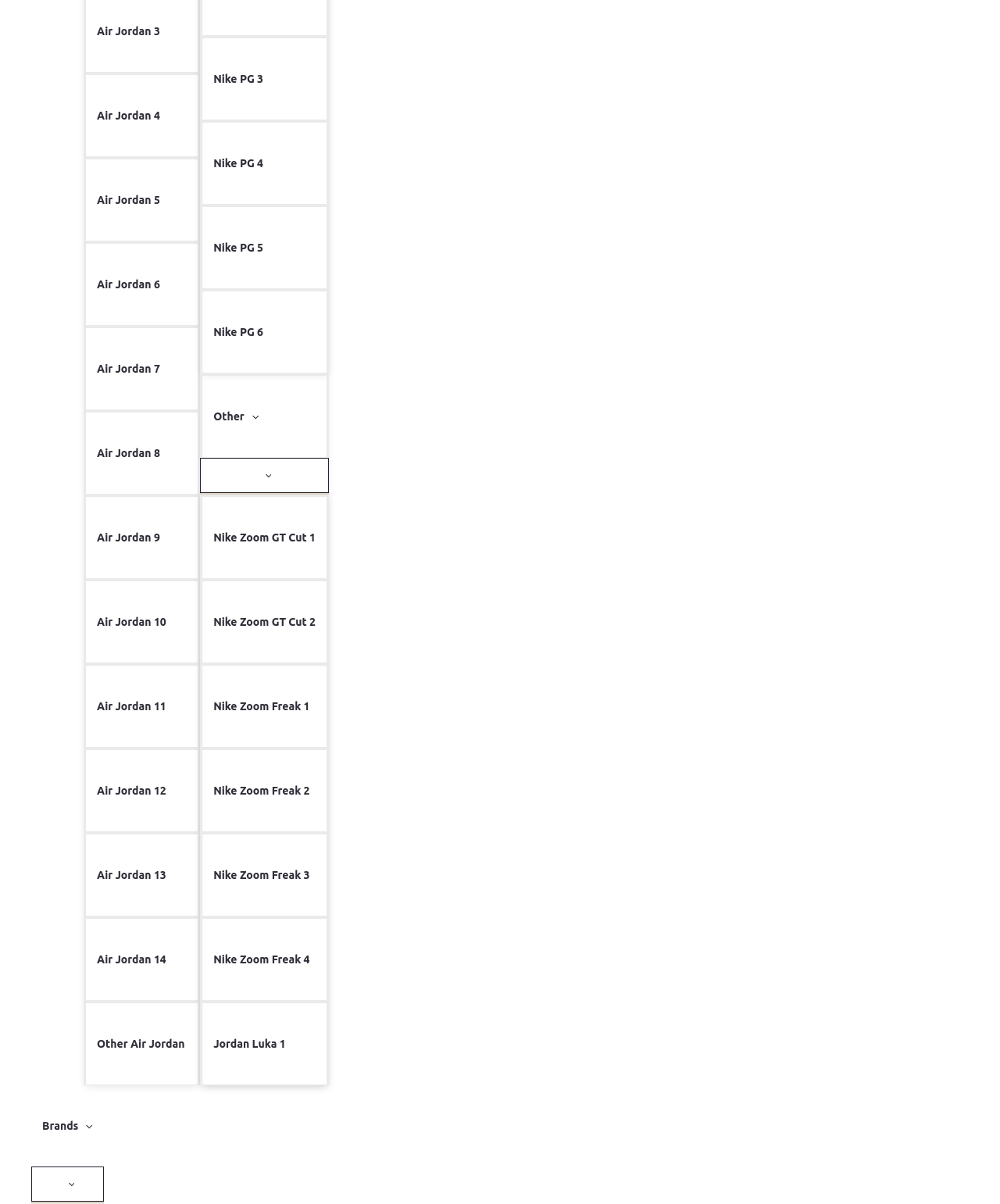Please reply to the following question using a single word or phrase: 
How many sections are there on the webpage?

2